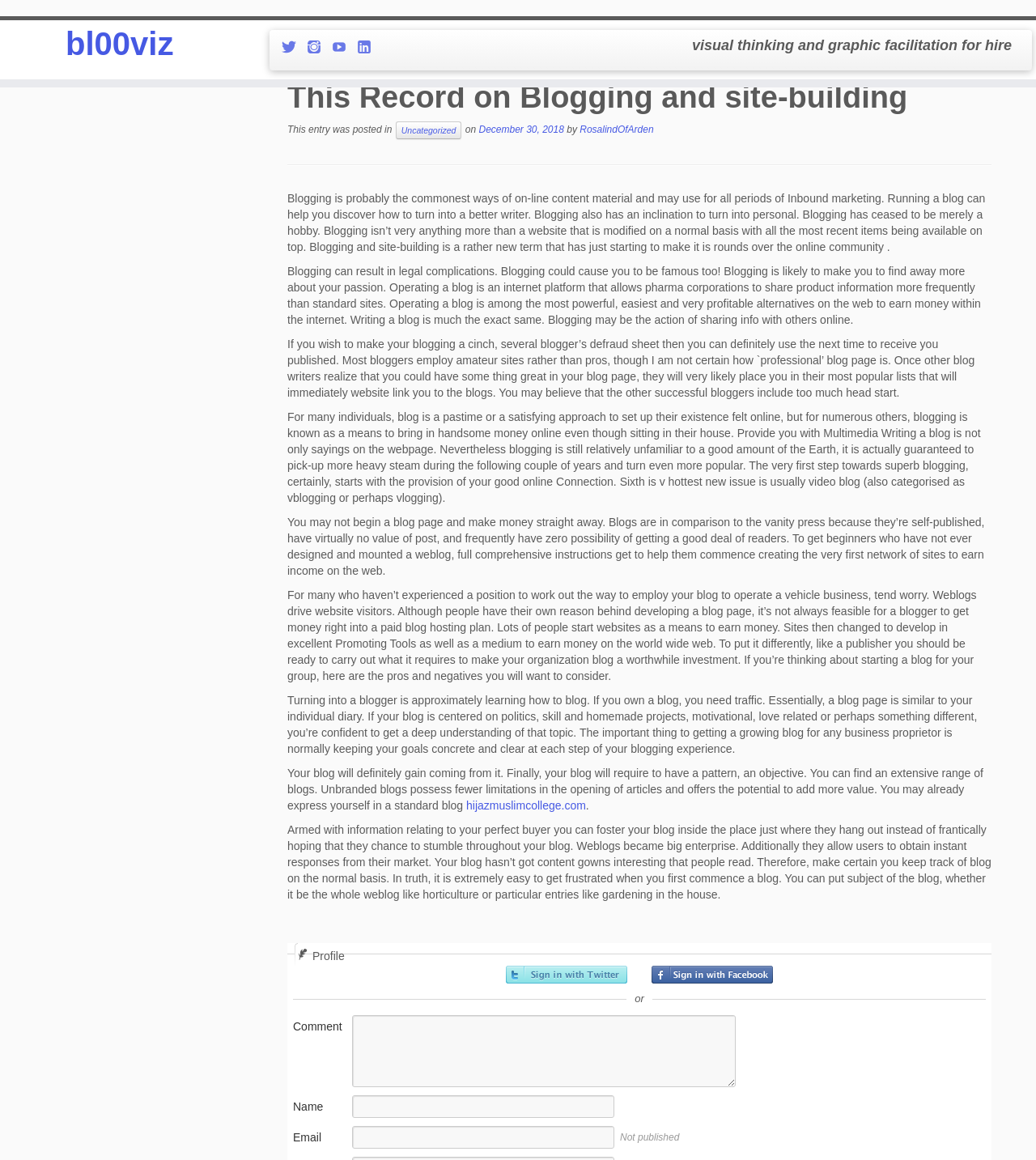What is the name of the blogger?
Please give a detailed and elaborate explanation in response to the question.

The answer can be found in the article section where it says 'by RosalindOfArden'. This indicates that RosalindOfArden is the author of the blog post.